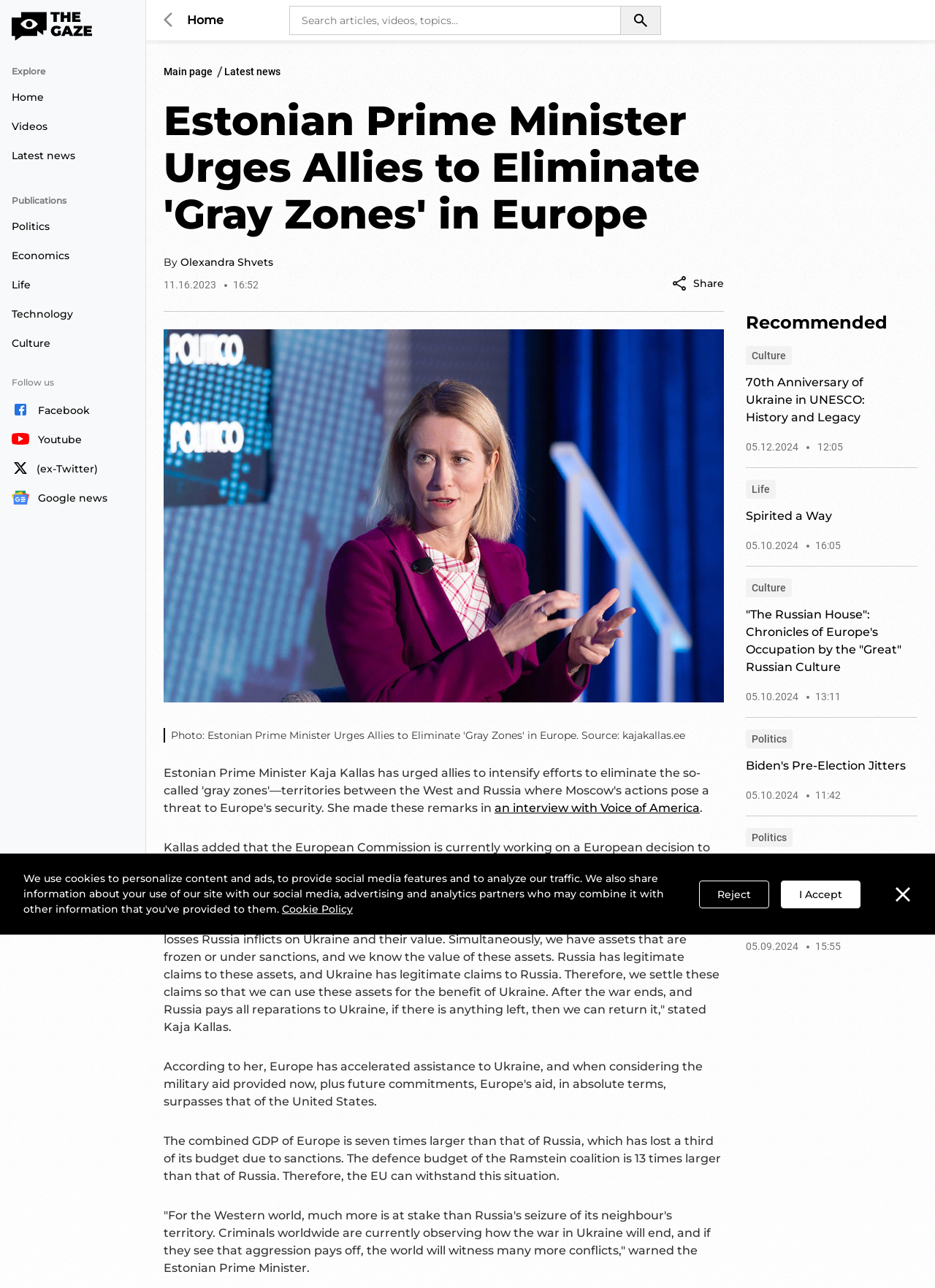Answer the question using only one word or a concise phrase: What is the topic of the article?

Politics